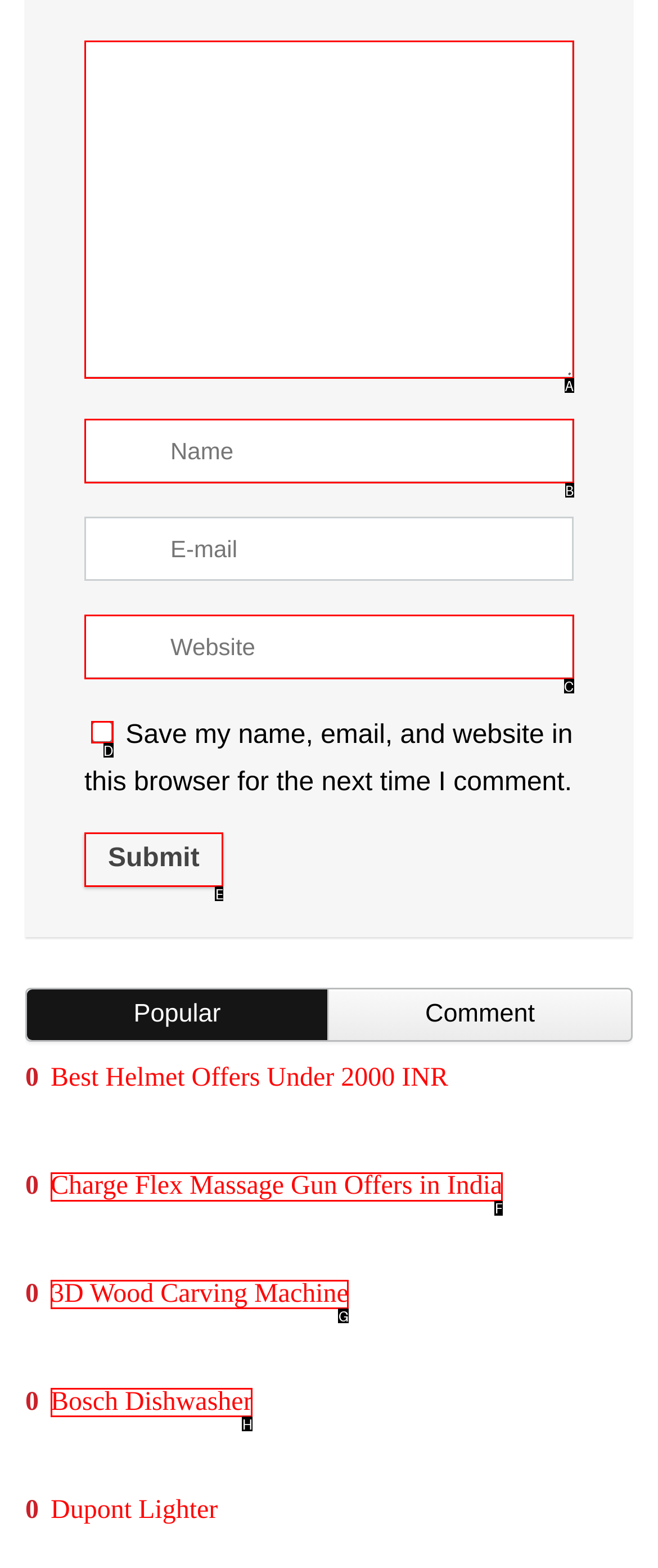Given the task: Click the Charge Flex Massage Gun Offers in India link, indicate which boxed UI element should be clicked. Provide your answer using the letter associated with the correct choice.

F